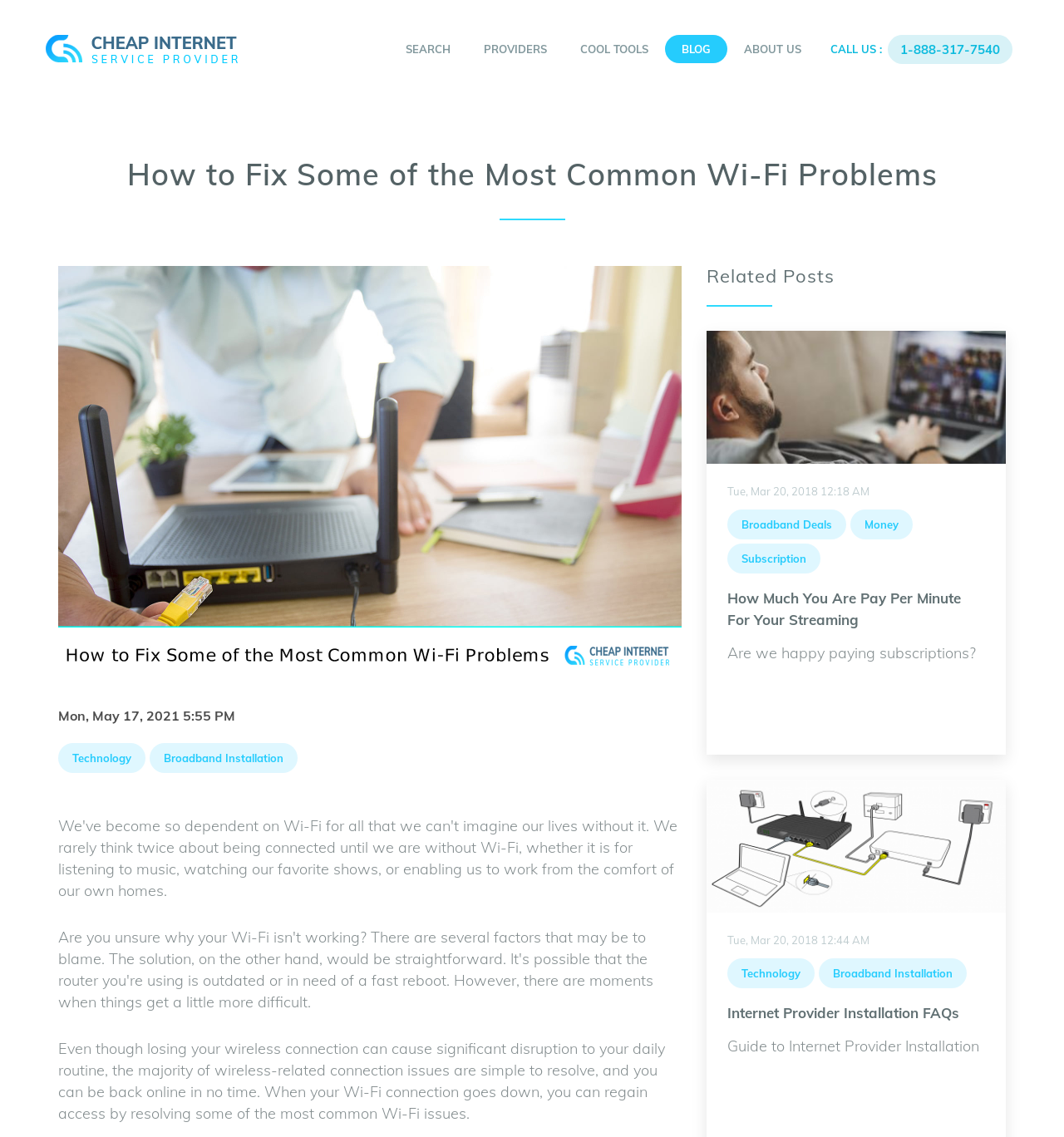Locate the bounding box coordinates of the element to click to perform the following action: 'read the article about technology'. The coordinates should be given as four float values between 0 and 1, in the form of [left, top, right, bottom].

[0.055, 0.653, 0.137, 0.68]